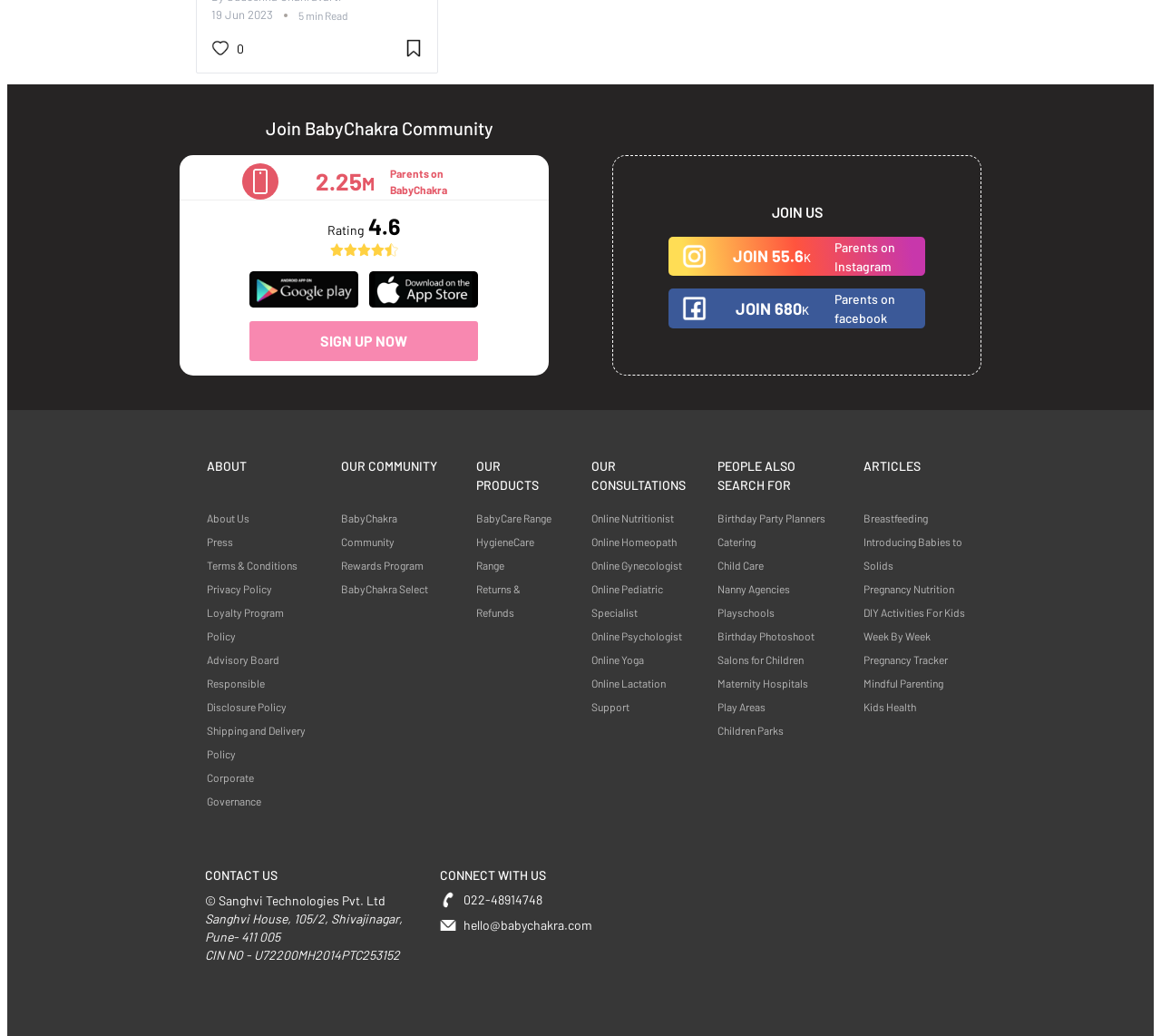Identify the bounding box of the UI component described as: "KAIST".

None